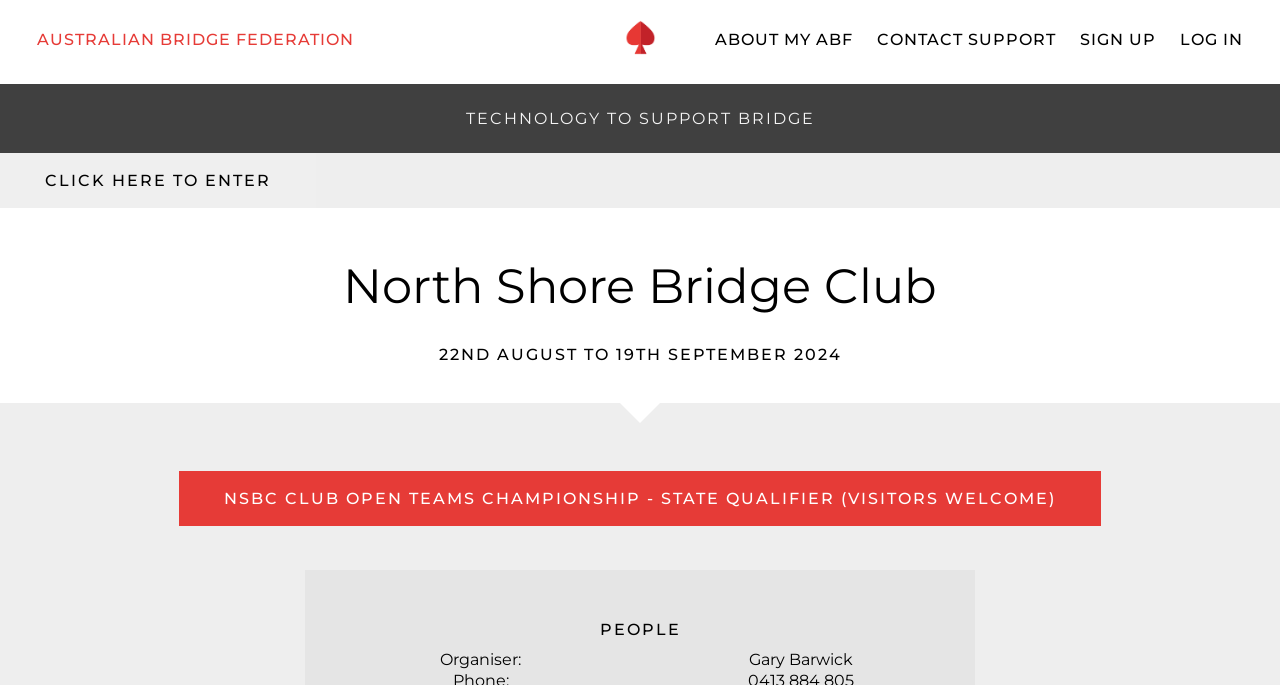What is the theme of the webpage?
Look at the image and construct a detailed response to the question.

I found the answer by looking at the various elements on the webpage, including the image, links, and headings, which all suggest that the theme of the webpage is related to bridge, likely the card game.